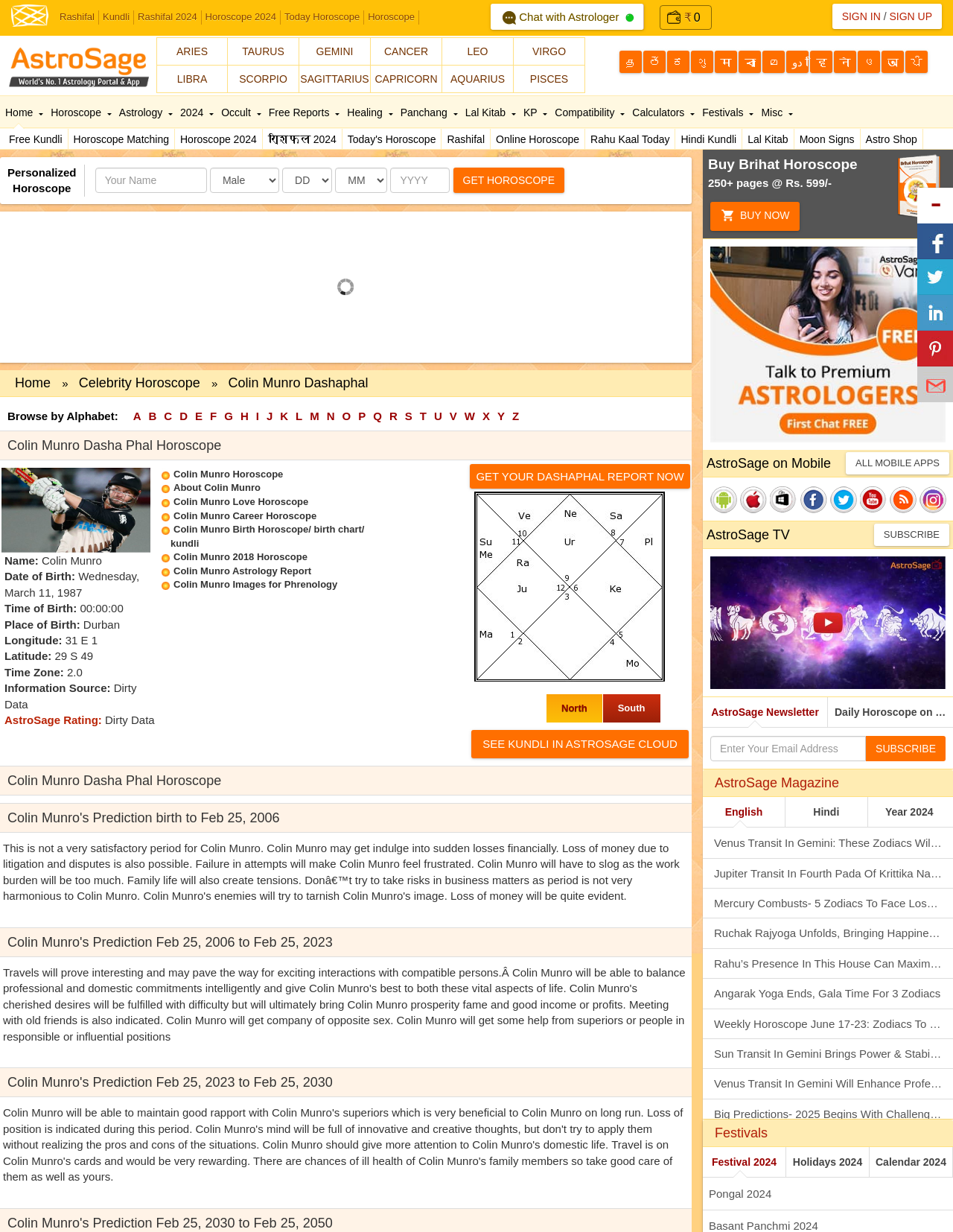Identify the bounding box of the HTML element described here: "Gemini". Provide the coordinates as four float numbers between 0 and 1: [left, top, right, bottom].

[0.314, 0.031, 0.388, 0.053]